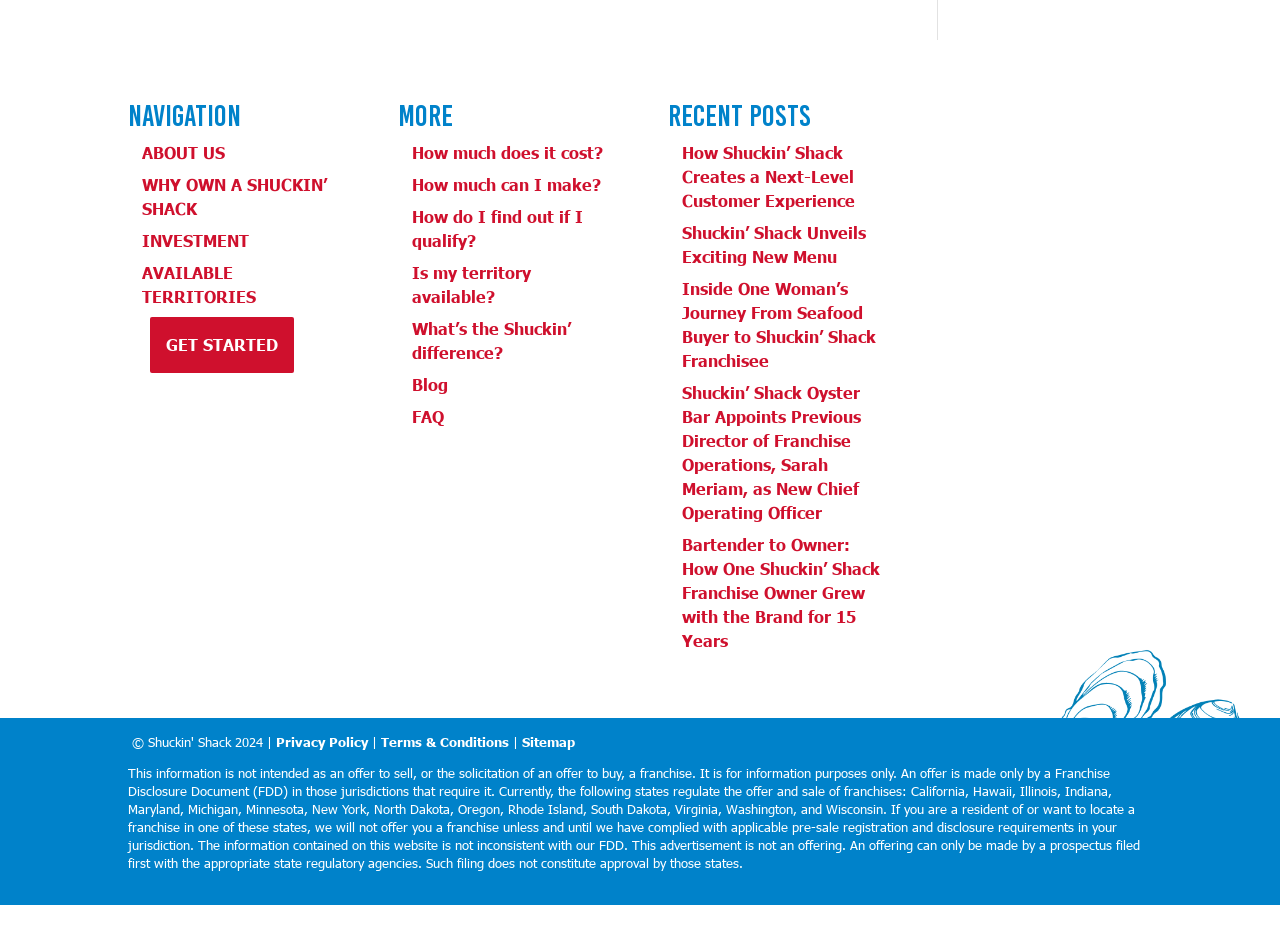Using the information from the screenshot, answer the following question thoroughly:
How many recent posts are listed?

The 'Recent Posts' section lists 5 recent blog posts, which are 'How Shuckin’ Shack Creates a Next-Level Customer Experience', 'Shuckin’ Shack Unveils Exciting New Menu', 'Inside One Woman’s Journey From Seafood Buyer to Shuckin’ Shack Franchisee', 'Shuckin’ Shack Oyster Bar Appoints Previous Director of Franchise Operations, Sarah Meriam, as New Chief Operating Officer', and 'Bartender to Owner: How One Shuckin’ Shack Franchise Owner Grew with the Brand for 15 Years'.